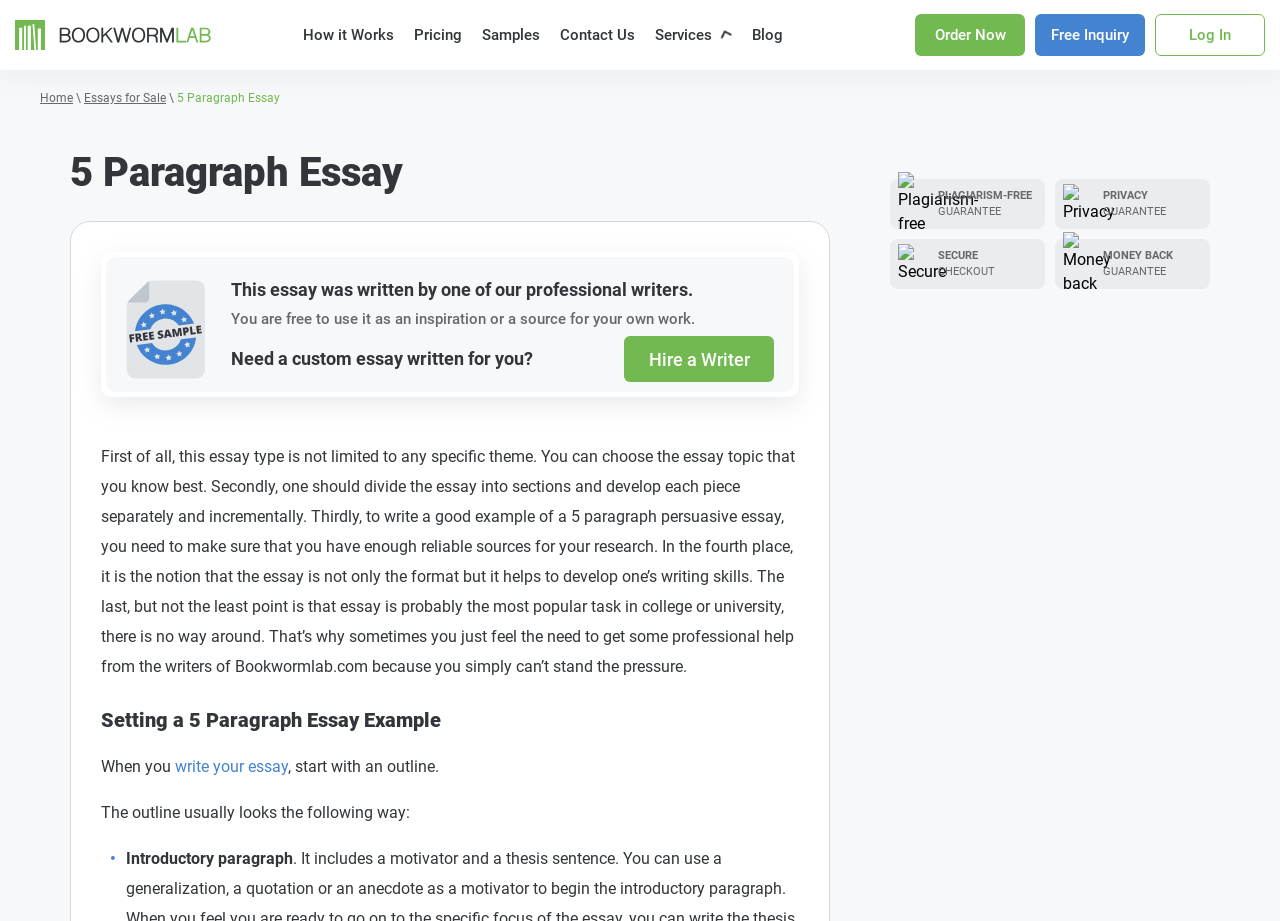Provide the text content of the webpage's main heading.

5 Paragraph Essay